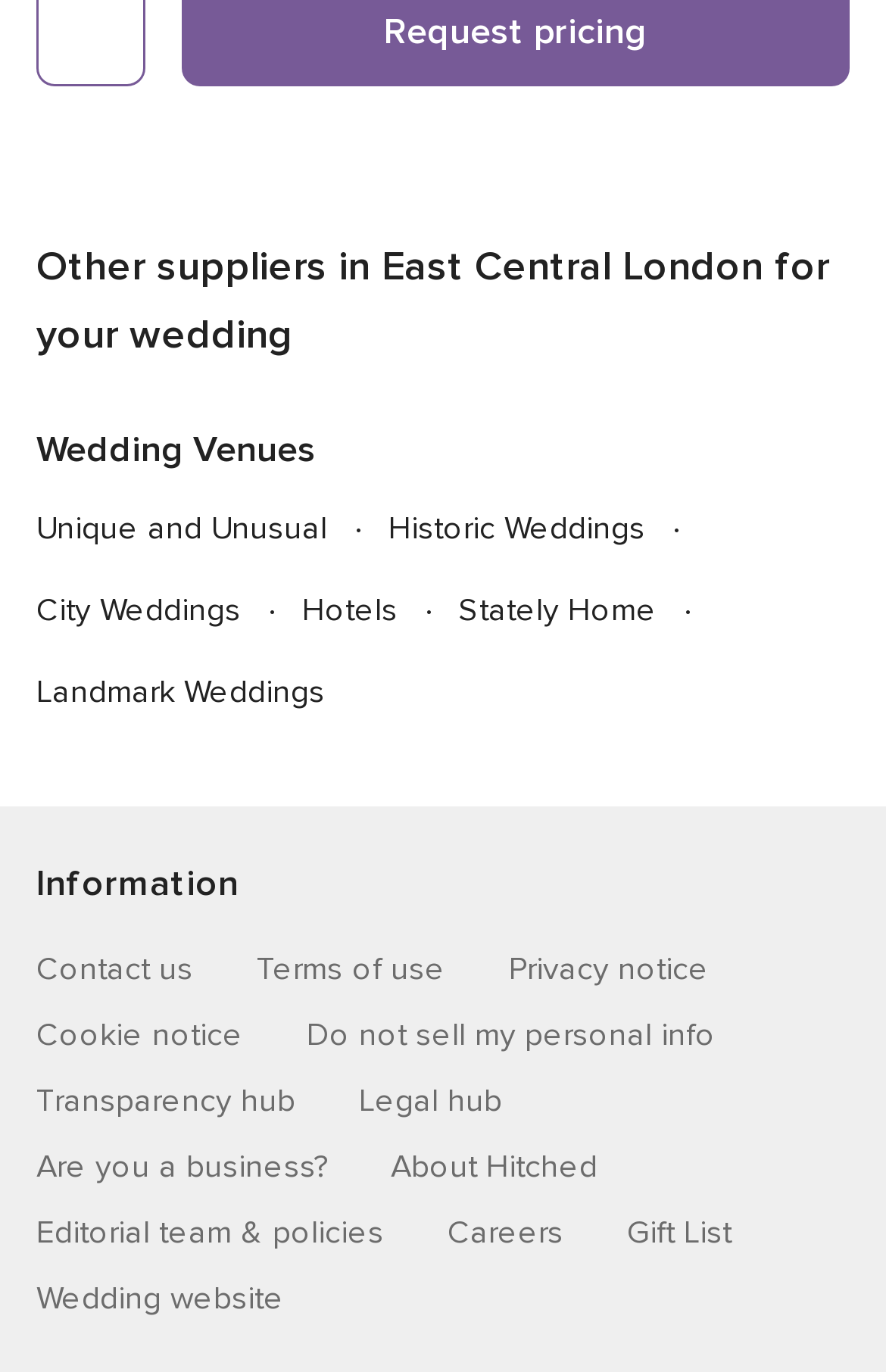Identify the bounding box coordinates of the section to be clicked to complete the task described by the following instruction: "Contact us". The coordinates should be four float numbers between 0 and 1, formatted as [left, top, right, bottom].

[0.041, 0.693, 0.218, 0.721]